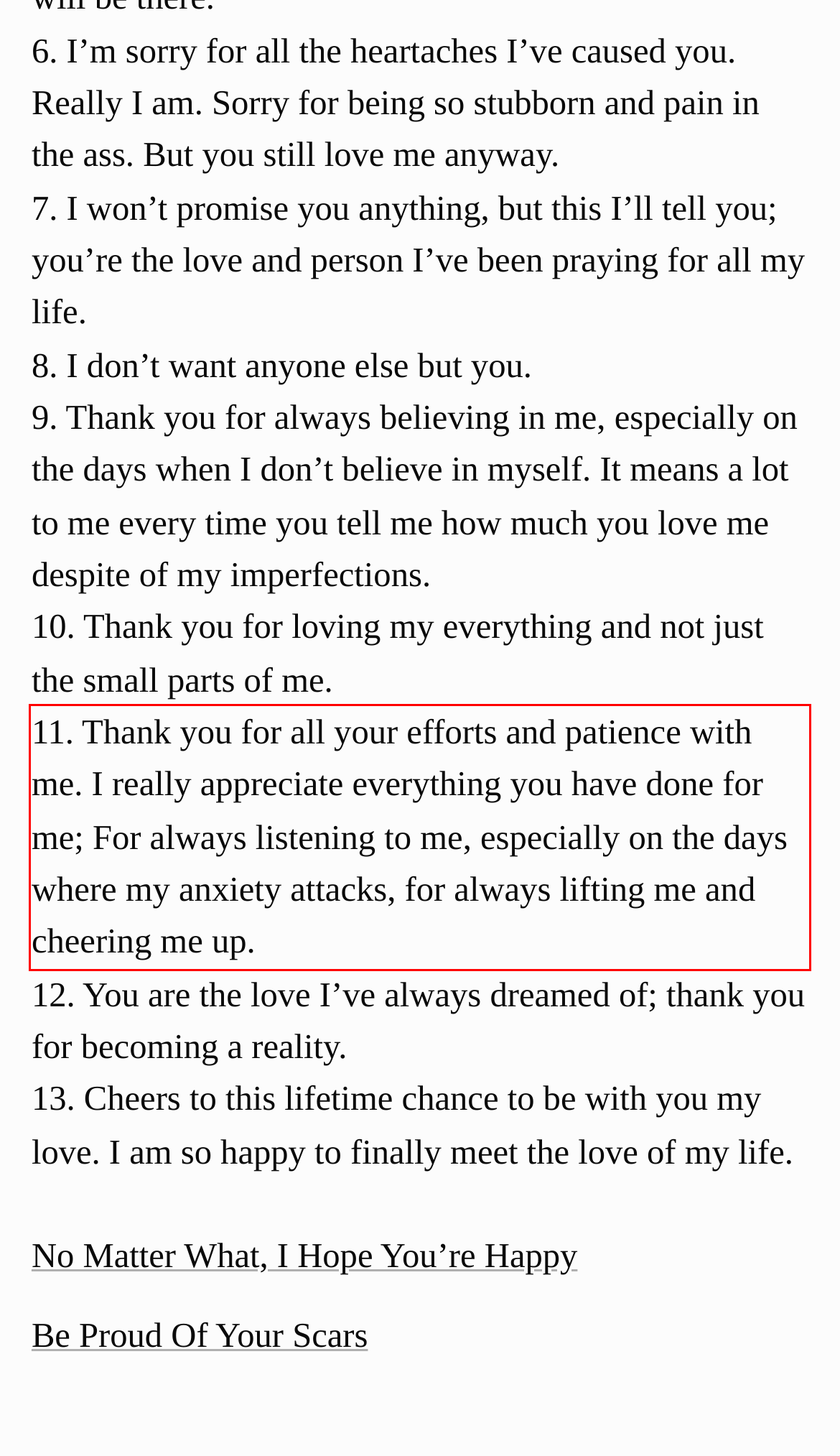Identify the text within the red bounding box on the webpage screenshot and generate the extracted text content.

11. Thank you for all your efforts and patience with me. I really appreciate everything you have done for me; For always listening to me, especially on the days where my anxiety attacks, for always lifting me and cheering me up.